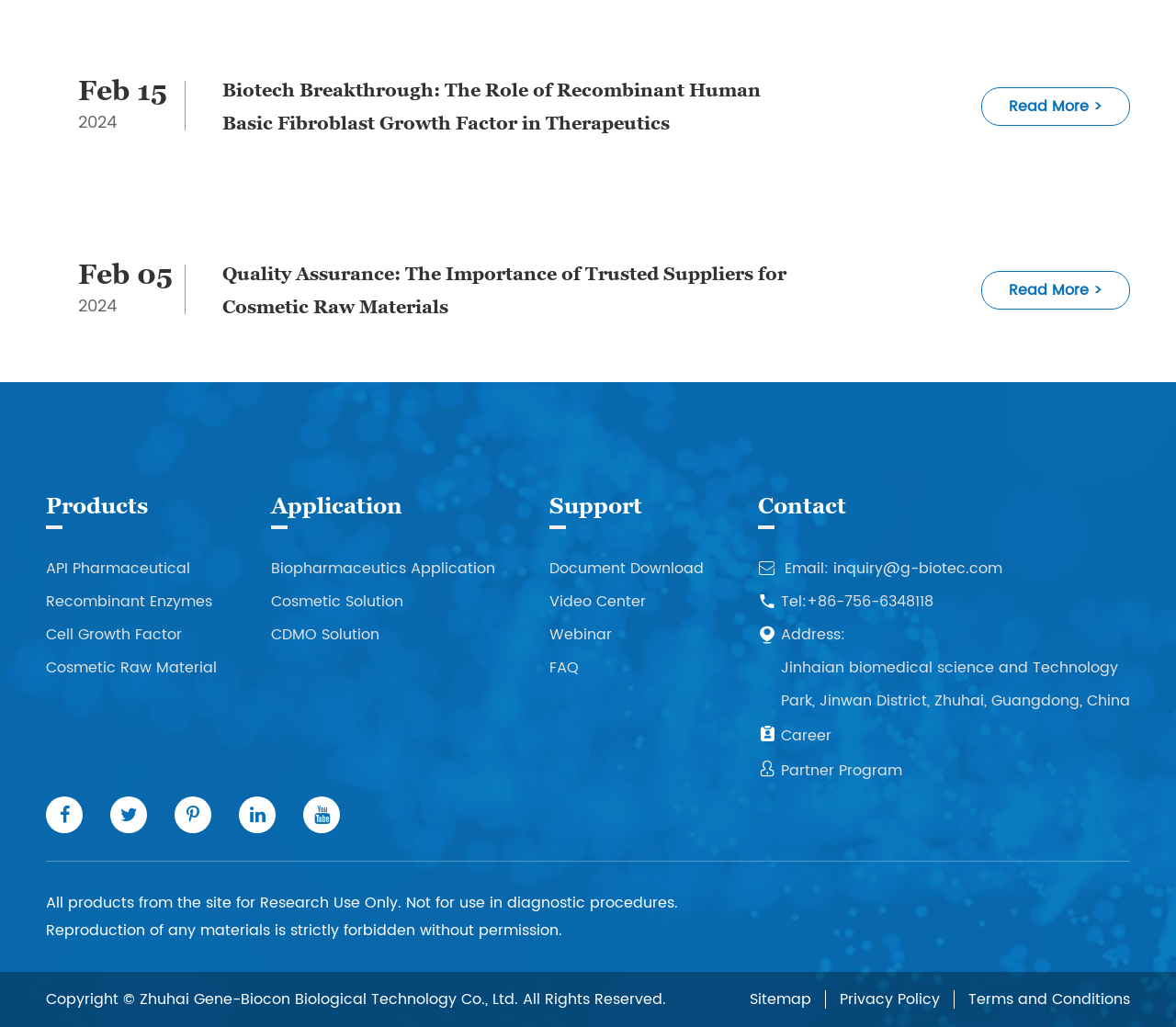What is the date of the first article?
Please provide a detailed and comprehensive answer to the question.

The first article is located at the top of the webpage, and its date is indicated as 'Feb 15' and '2024' in two separate StaticText elements.